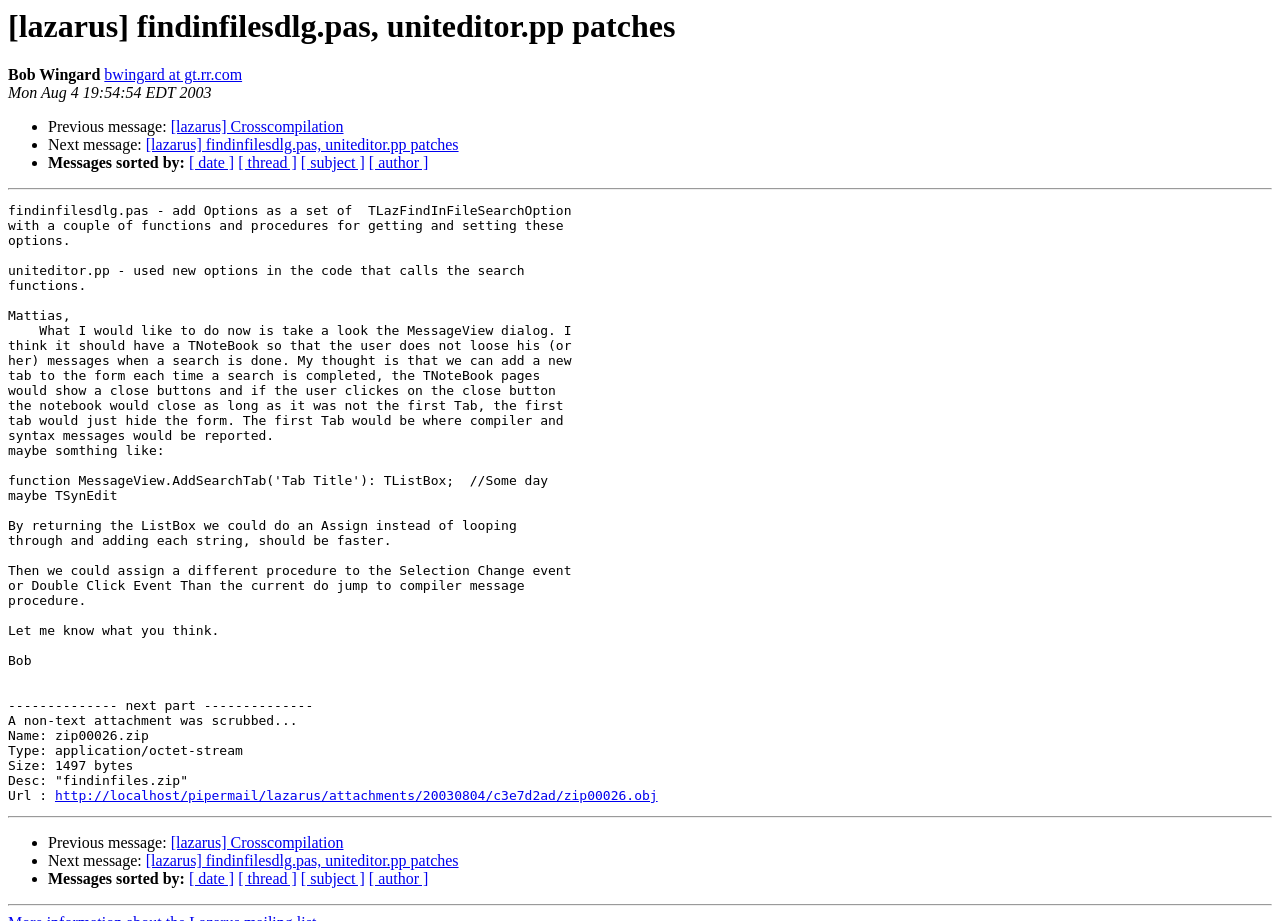Show the bounding box coordinates of the element that should be clicked to complete the task: "View message thread".

[0.186, 0.168, 0.232, 0.186]